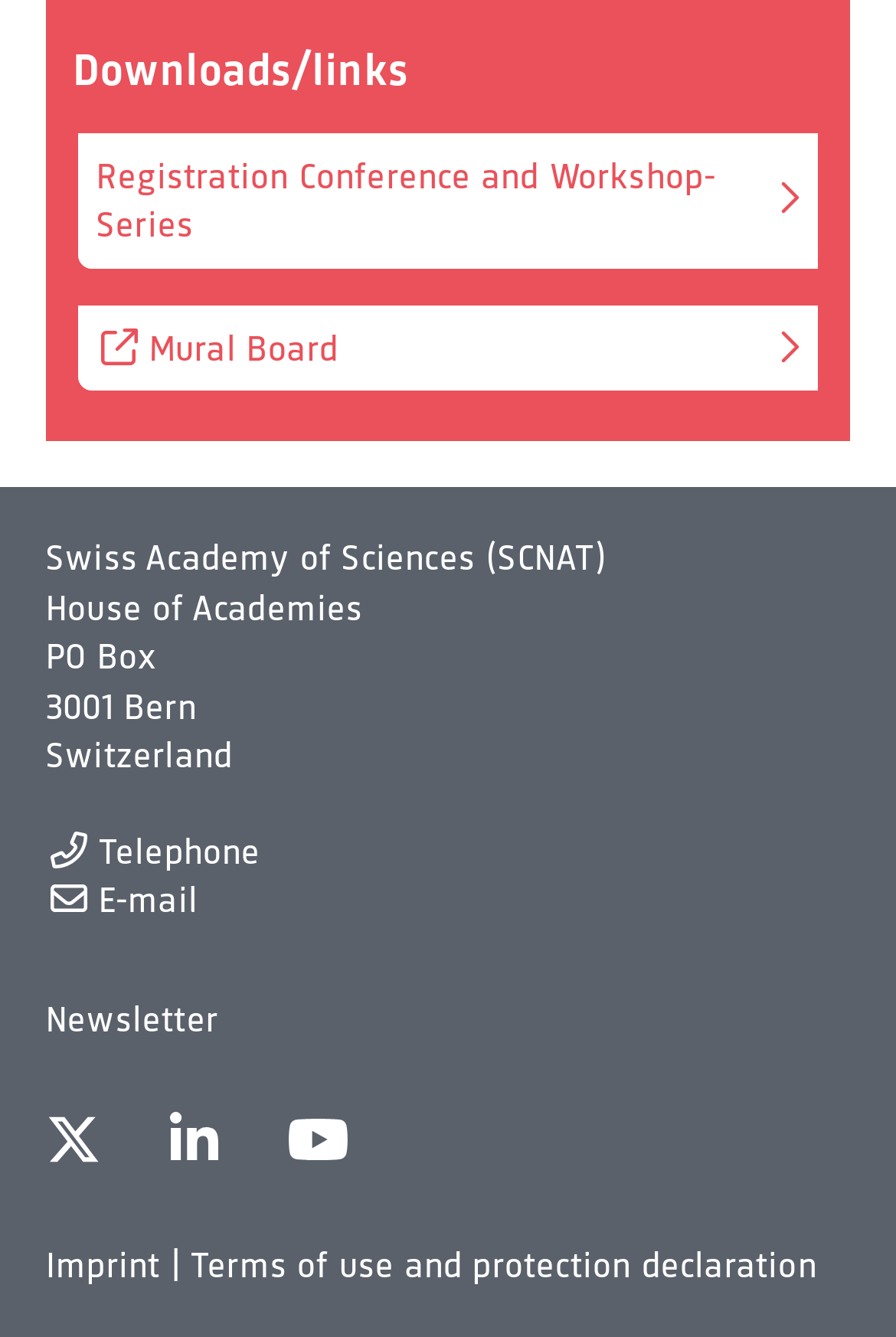Given the element description: "Mural Board", predict the bounding box coordinates of this UI element. The coordinates must be four float numbers between 0 and 1, given as [left, top, right, bottom].

[0.082, 0.224, 0.918, 0.296]